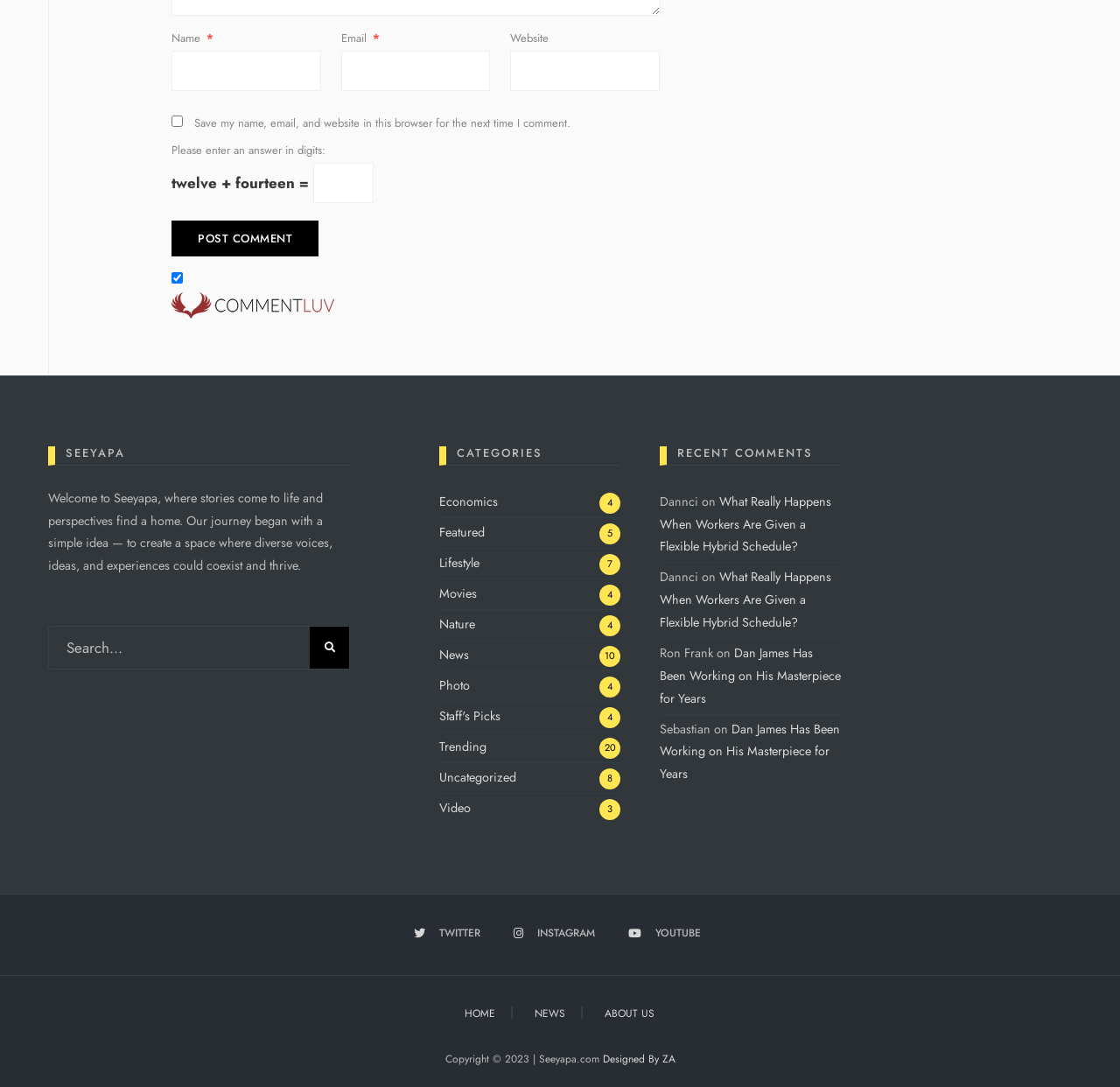Please predict the bounding box coordinates of the element's region where a click is necessary to complete the following instruction: "Enter your name". The coordinates should be represented by four float numbers between 0 and 1, i.e., [left, top, right, bottom].

[0.153, 0.047, 0.286, 0.084]